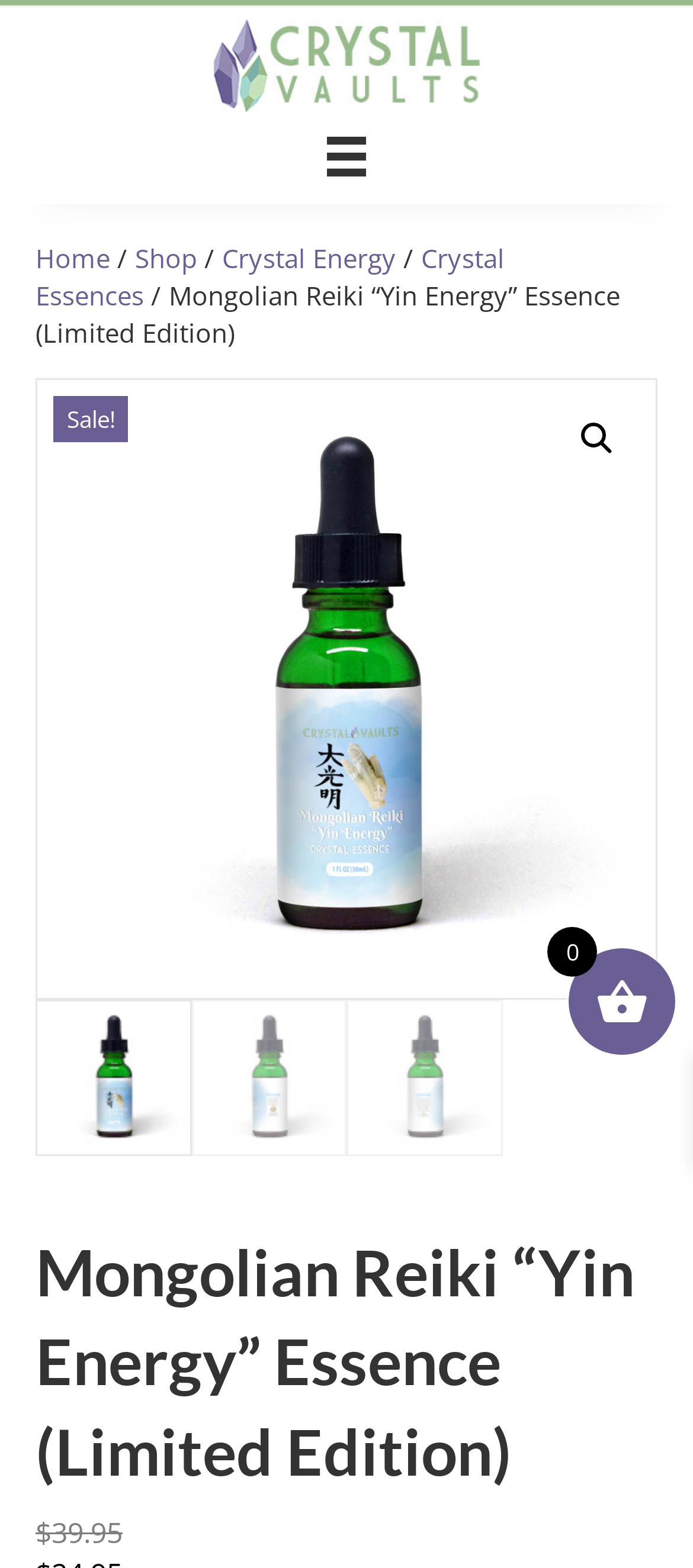What is the price of the product?
Using the image, provide a detailed and thorough answer to the question.

I found the price of the product by looking at the text elements near the bottom of the page. The price is displayed as '$39.95', which is likely the current price of the product.